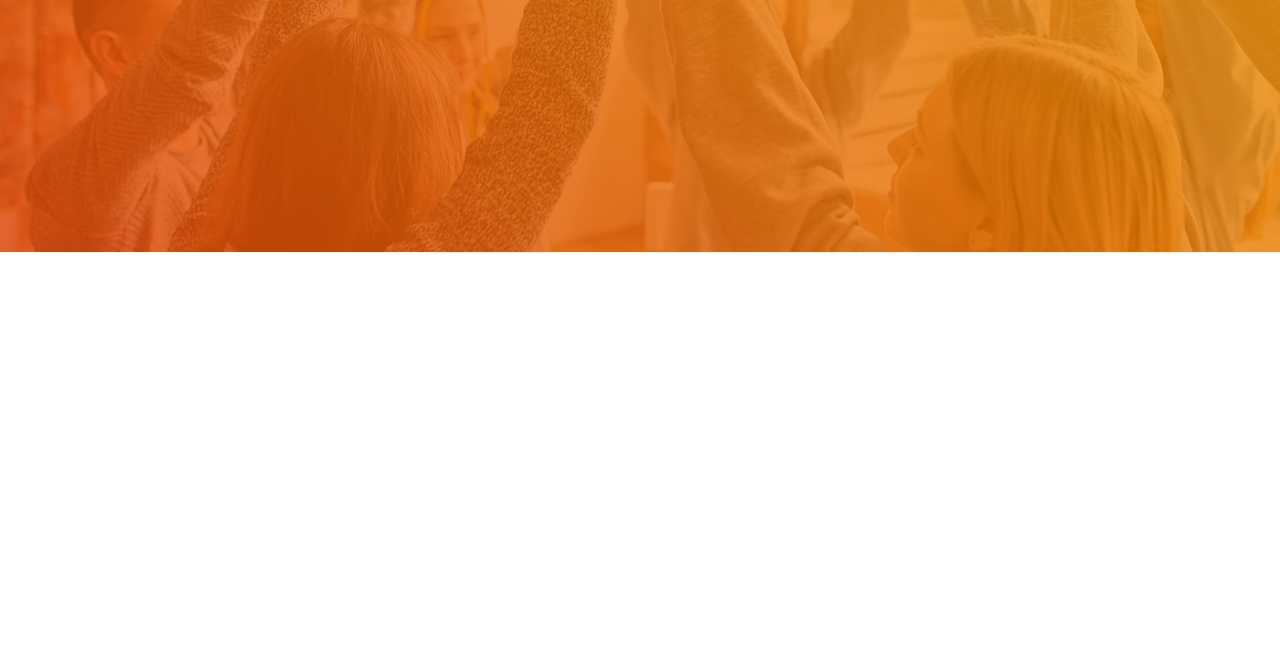Please mark the bounding box coordinates of the area that should be clicked to carry out the instruction: "Visit the home page".

[0.659, 0.781, 0.688, 0.813]